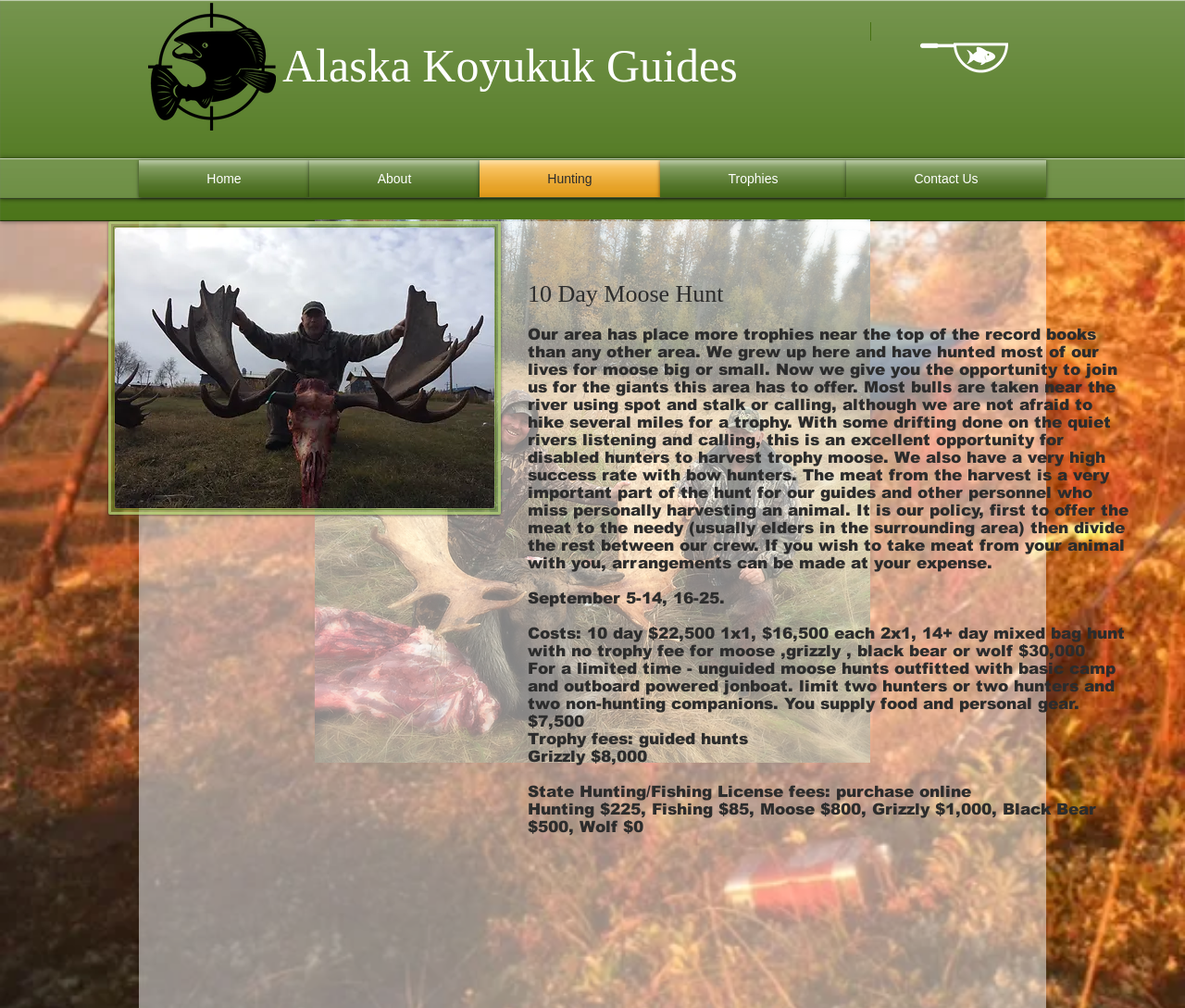Please provide a one-word or phrase answer to the question: 
What is the purpose of the guides on this hunt?

To help harvest trophy moose